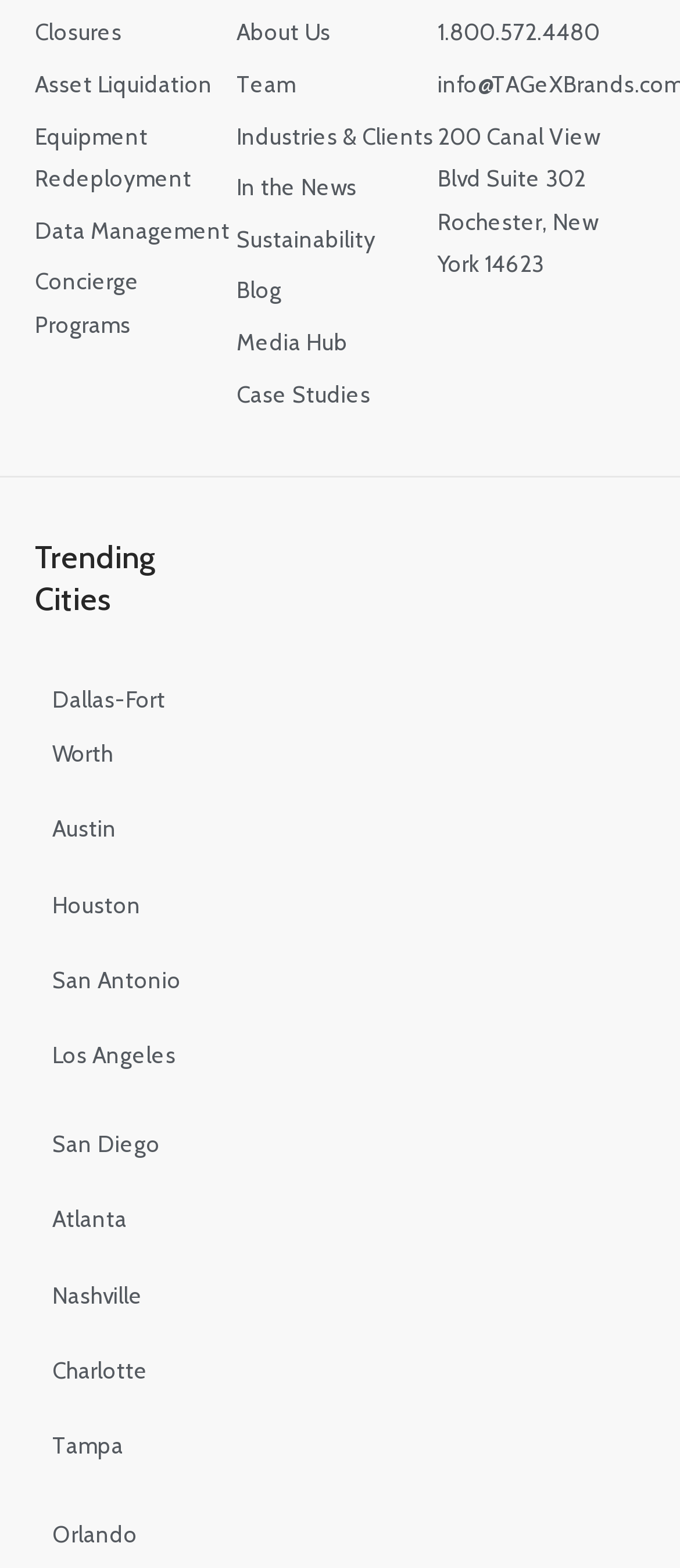What is the purpose of the 'Concierge Programs' link? Examine the screenshot and reply using just one word or a brief phrase.

Unknown